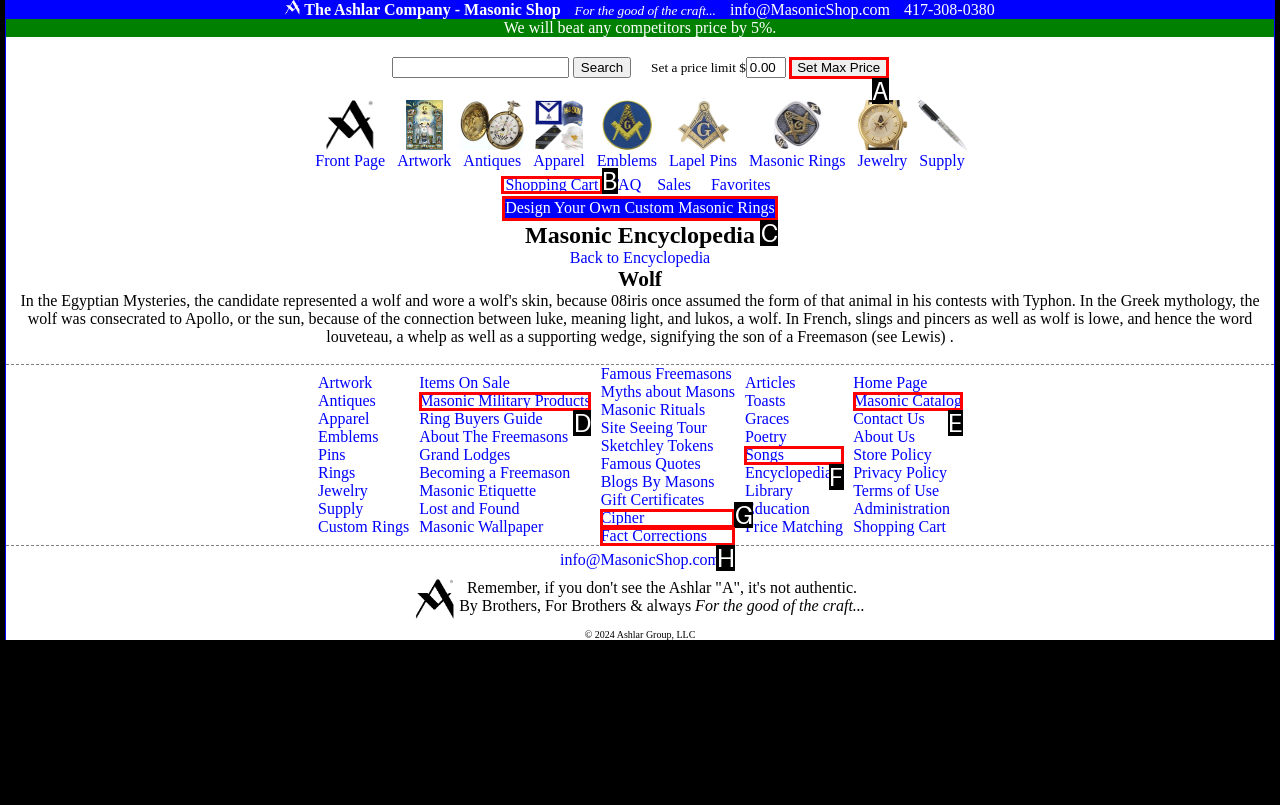Which option should I select to accomplish the task: Set a maximum price? Respond with the corresponding letter from the given choices.

A